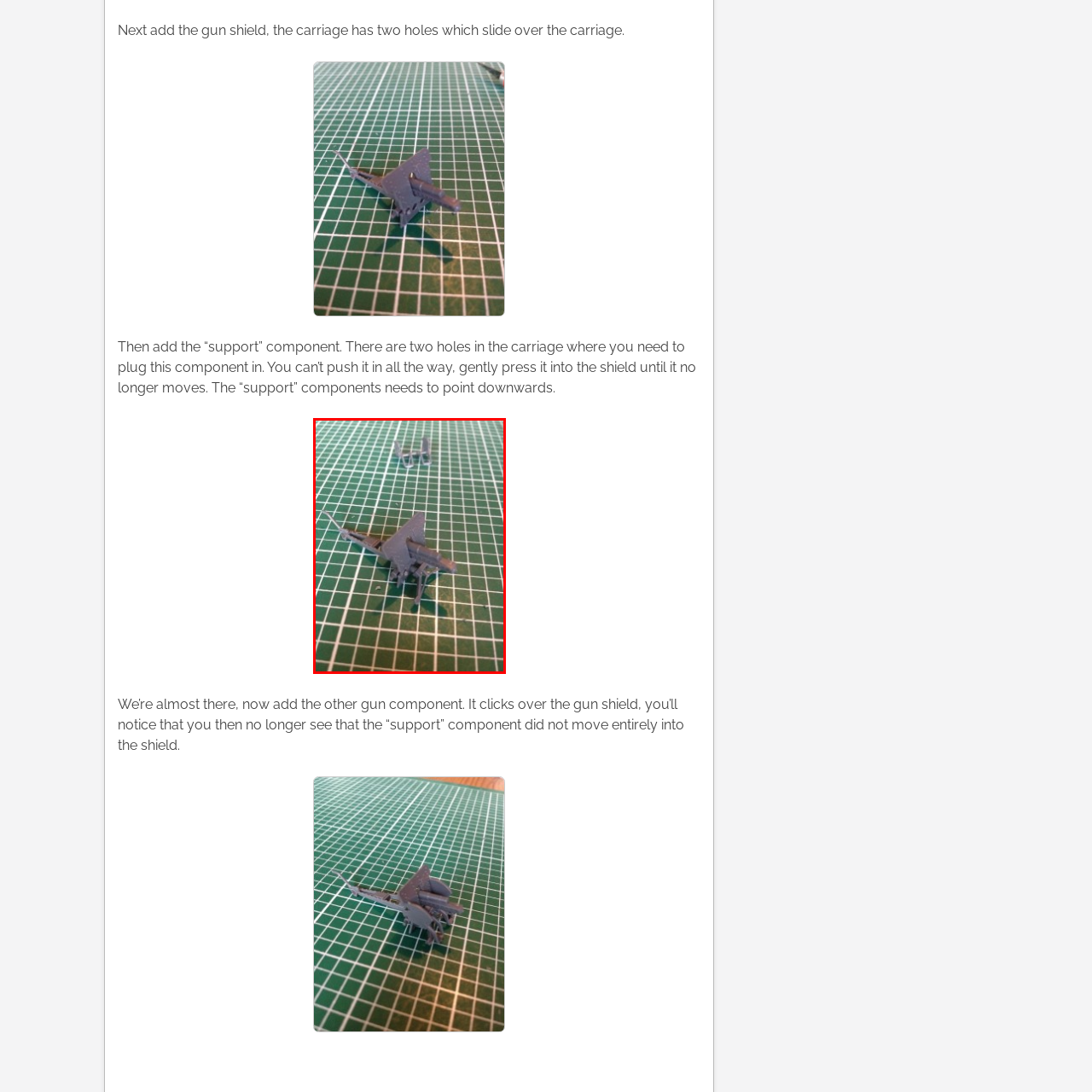Direct your attention to the red-outlined image and answer the question in a word or phrase: What is the purpose of the green grid mat?

Workspace for model building